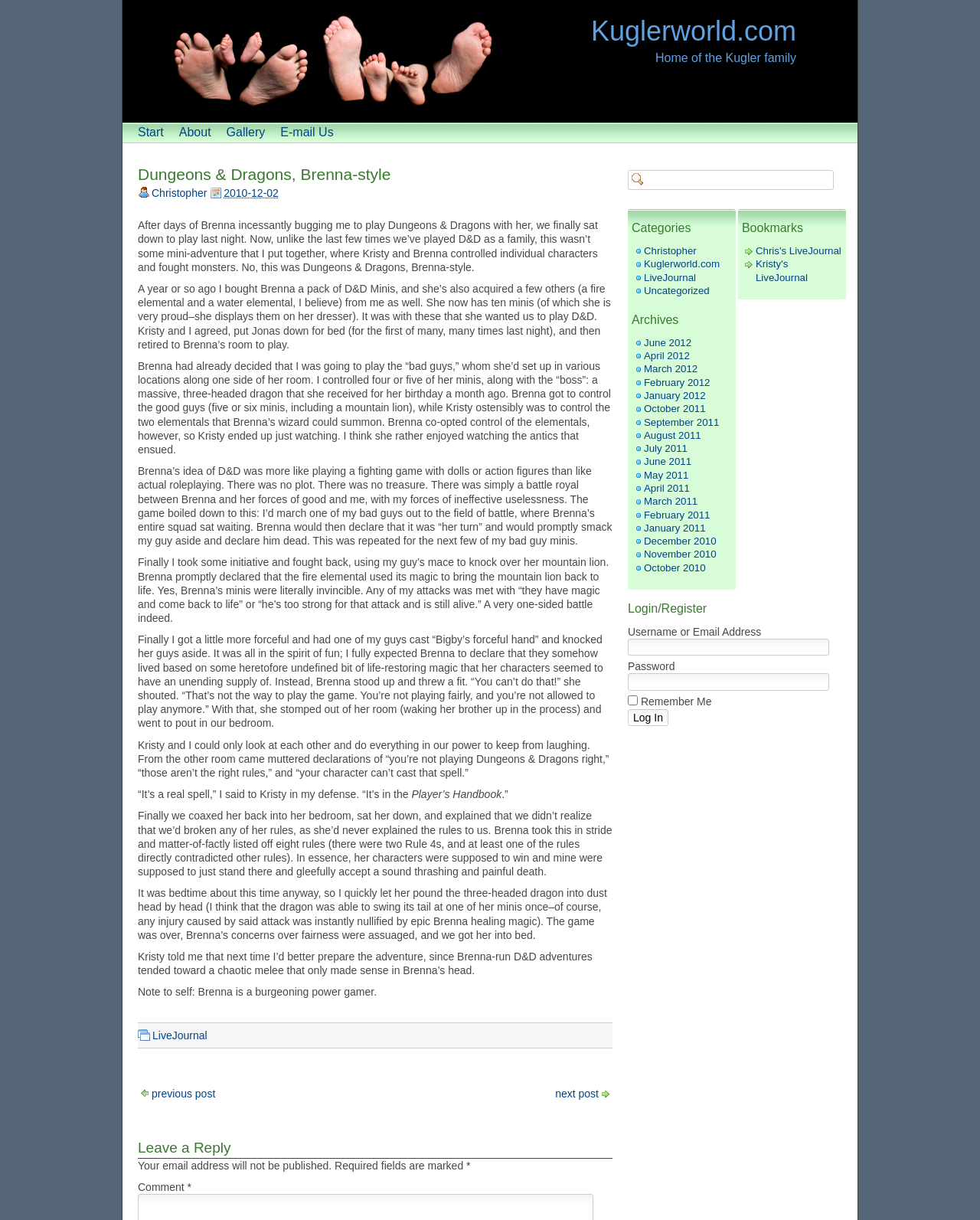Provide your answer to the question using just one word or phrase: What is the name of the website?

Kuglerworld.com